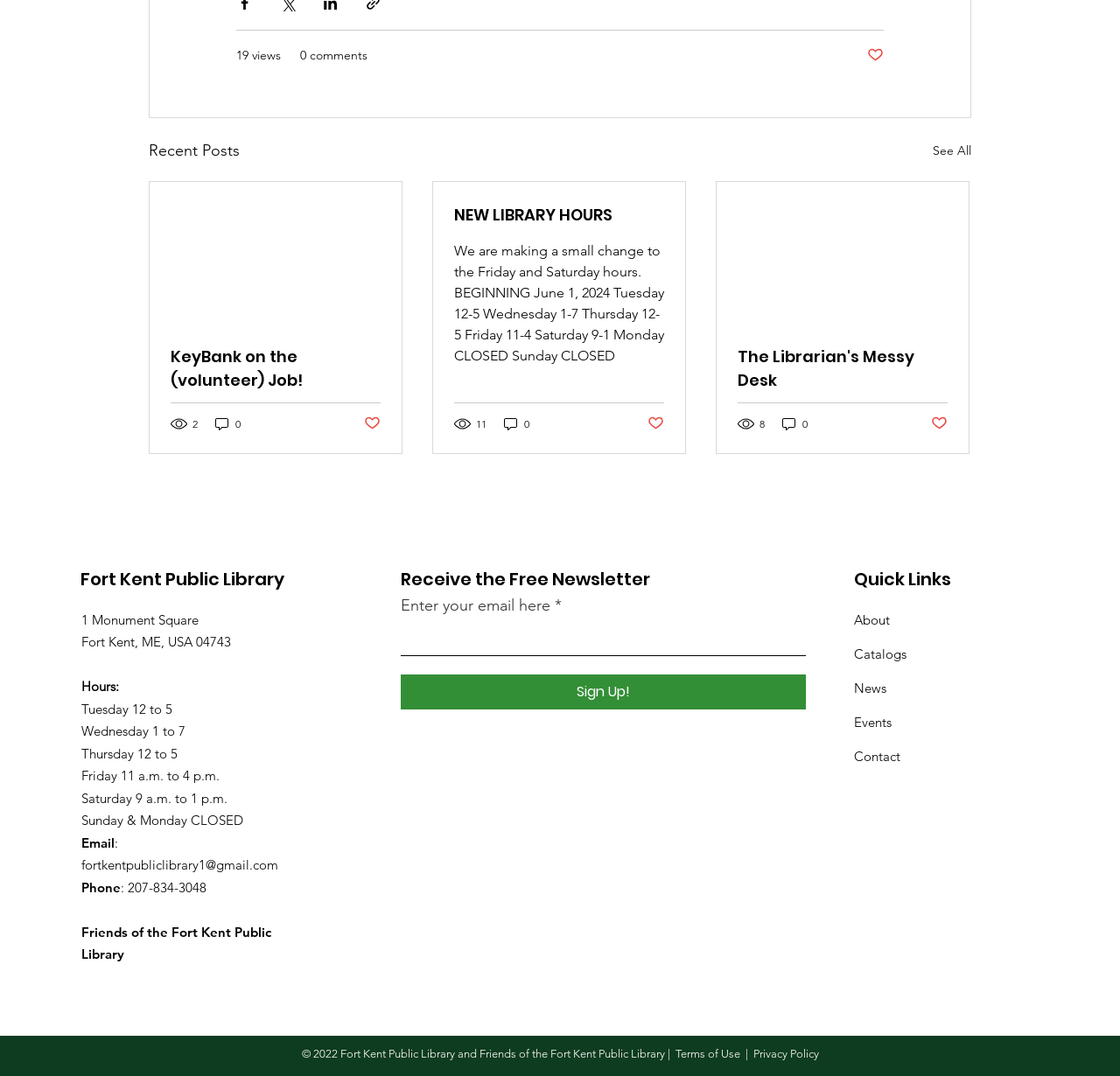Please find the bounding box coordinates in the format (top-left x, top-left y, bottom-right x, bottom-right y) for the given element description. Ensure the coordinates are floating point numbers between 0 and 1. Description: 19 views

[0.211, 0.043, 0.251, 0.06]